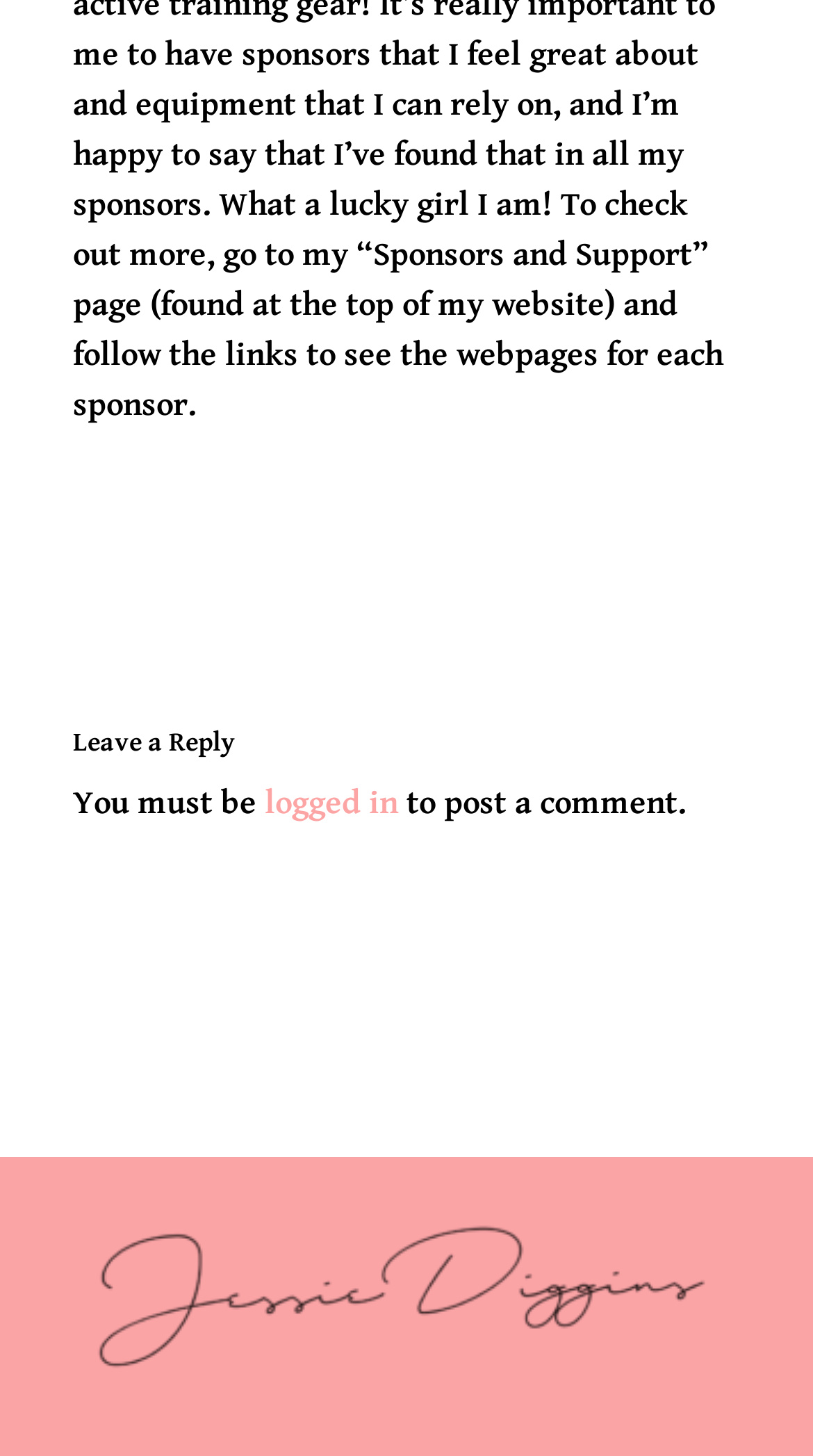Determine the bounding box coordinates of the UI element that matches the following description: "logged in". The coordinates should be four float numbers between 0 and 1 in the format [left, top, right, bottom].

[0.326, 0.538, 0.49, 0.565]